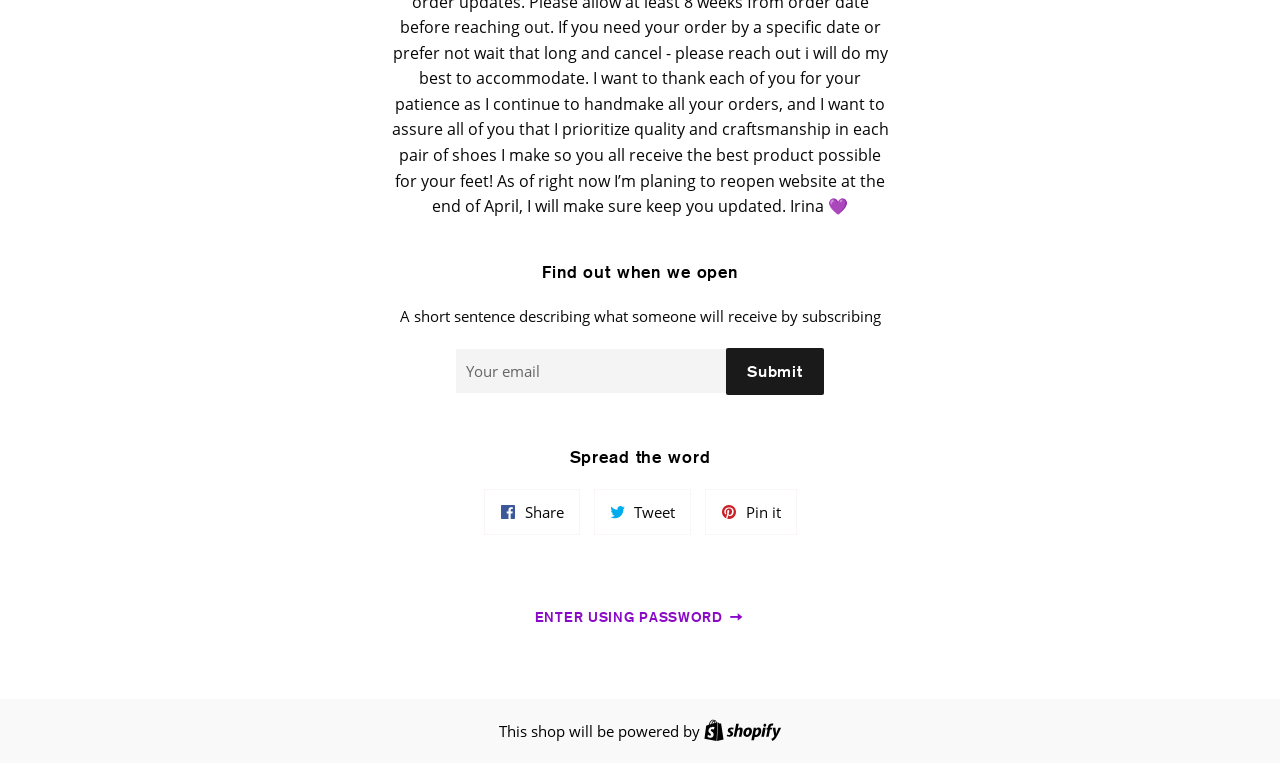Using the format (top-left x, top-left y, bottom-right x, bottom-right y), provide the bounding box coordinates for the described UI element. All values should be floating point numbers between 0 and 1: Shopify logo Shopify

[0.55, 0.945, 0.61, 0.971]